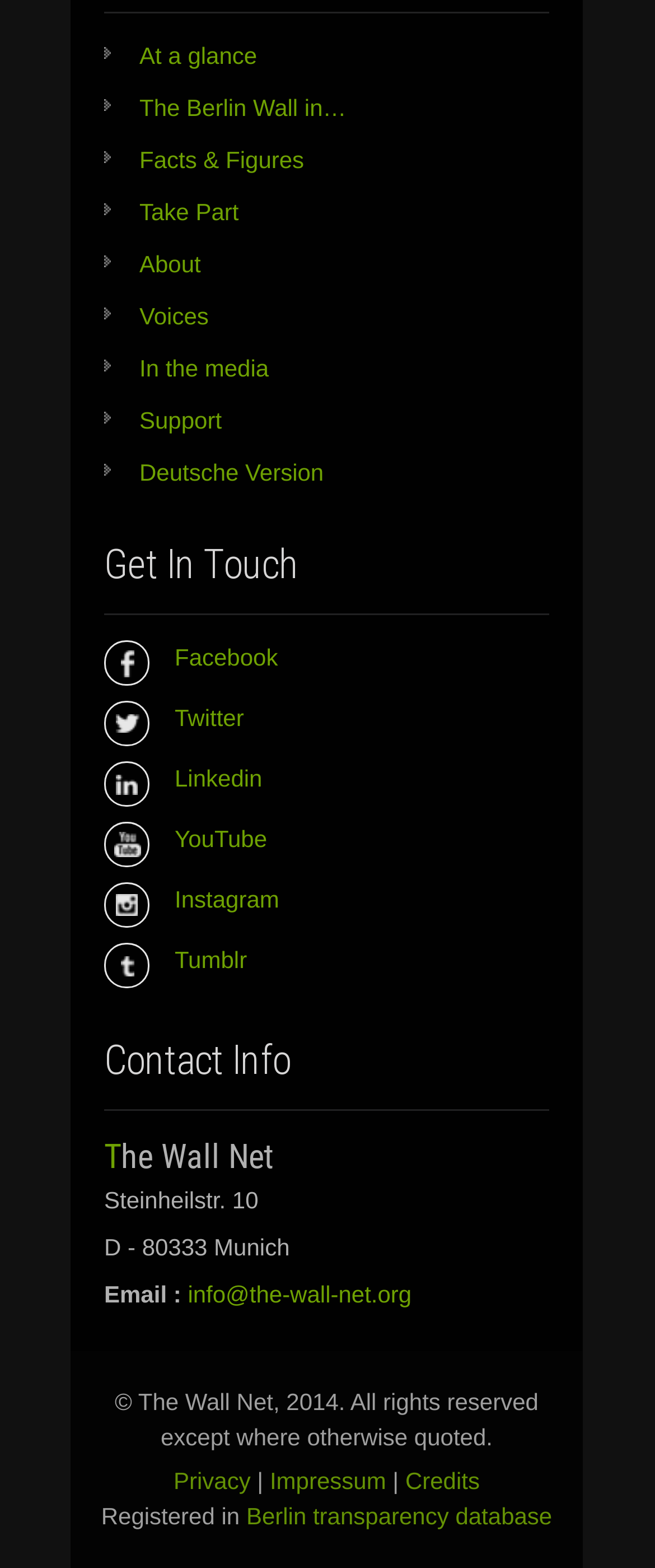Determine the bounding box coordinates of the region to click in order to accomplish the following instruction: "Click on 'At a glance'". Provide the coordinates as four float numbers between 0 and 1, specifically [left, top, right, bottom].

[0.159, 0.027, 0.392, 0.044]